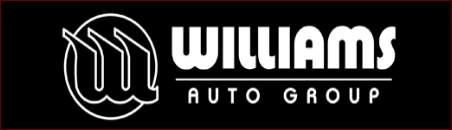Answer the question briefly using a single word or phrase: 
What is the purpose of the promotional layout?

Highlighting local businesses